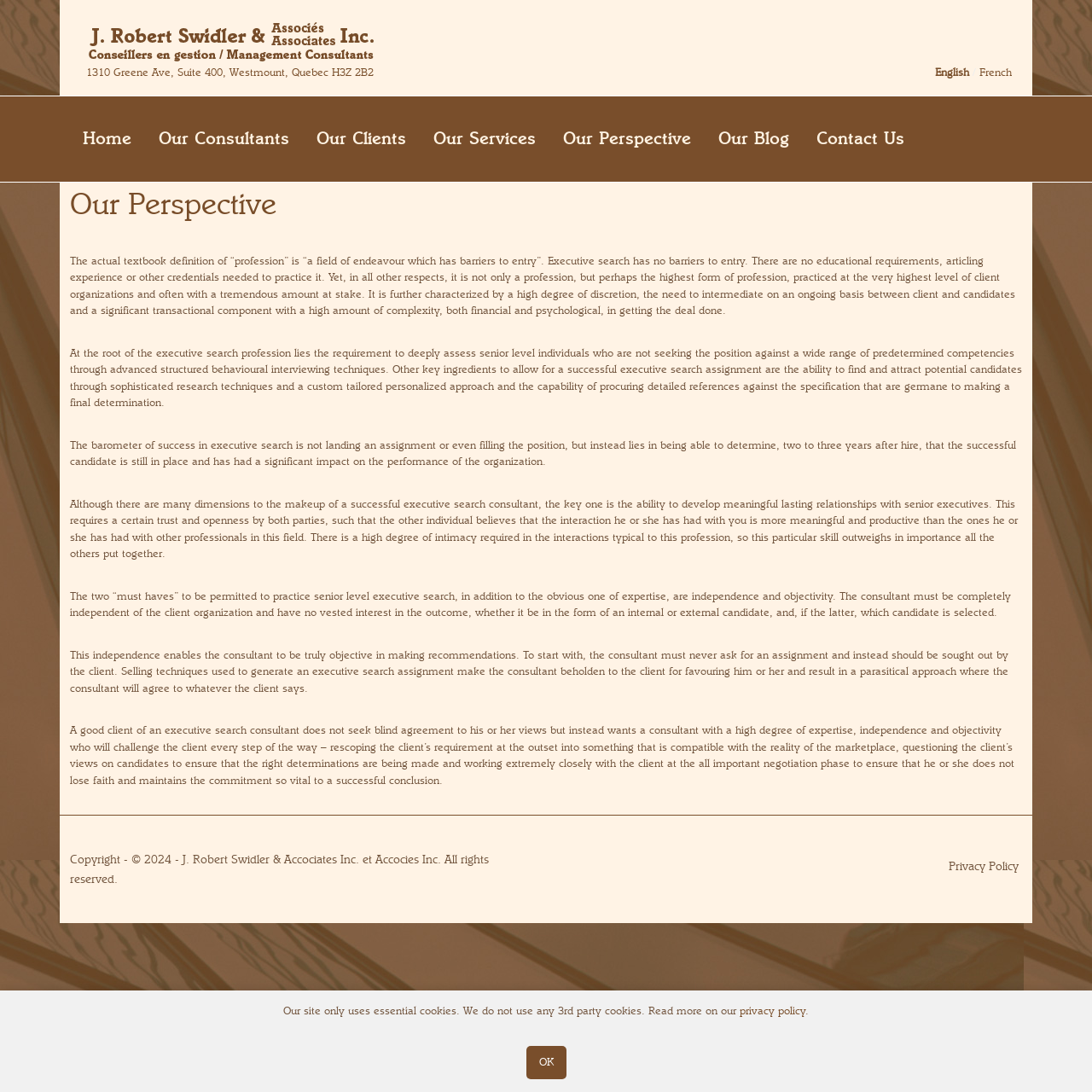Illustrate the webpage thoroughly, mentioning all important details.

This webpage is about J. Robert Swidler & Associates Inc., a company that provides executive and Board talent search services. At the top left corner, there is a logo image and an address "1310 Greene Ave, Suite 400, Westmount, Quebec H3Z 2B2" written in a static text. To the right of the address, there are two language options, "English" and "French", which are presented as links. 

Below the language options, there is a navigation menu with seven links: "Home", "Our Consultants", "Our Clients", "Our Services", "Our Perspective", "Our Blog", and "Contact Us". These links are aligned horizontally and take up a significant portion of the top section of the webpage.

The main content of the webpage is divided into four sections, each containing a static text paragraph. These paragraphs discuss the executive search profession, its requirements, and the importance of independence and objectivity in this field. The text is written in a formal tone and appears to be an excerpt from an article or a blog post.

At the bottom of the webpage, there is a copyright notice "Copyright - © 2024 - J. Robert Swidler & Accociates Inc. et Accocies Inc. All rights reserved." and a link to the "Privacy Policy". There is also a notification about the use of essential cookies on the site, with a link to the "privacy policy" for more information. Finally, there is an "OK" button at the very bottom of the page.